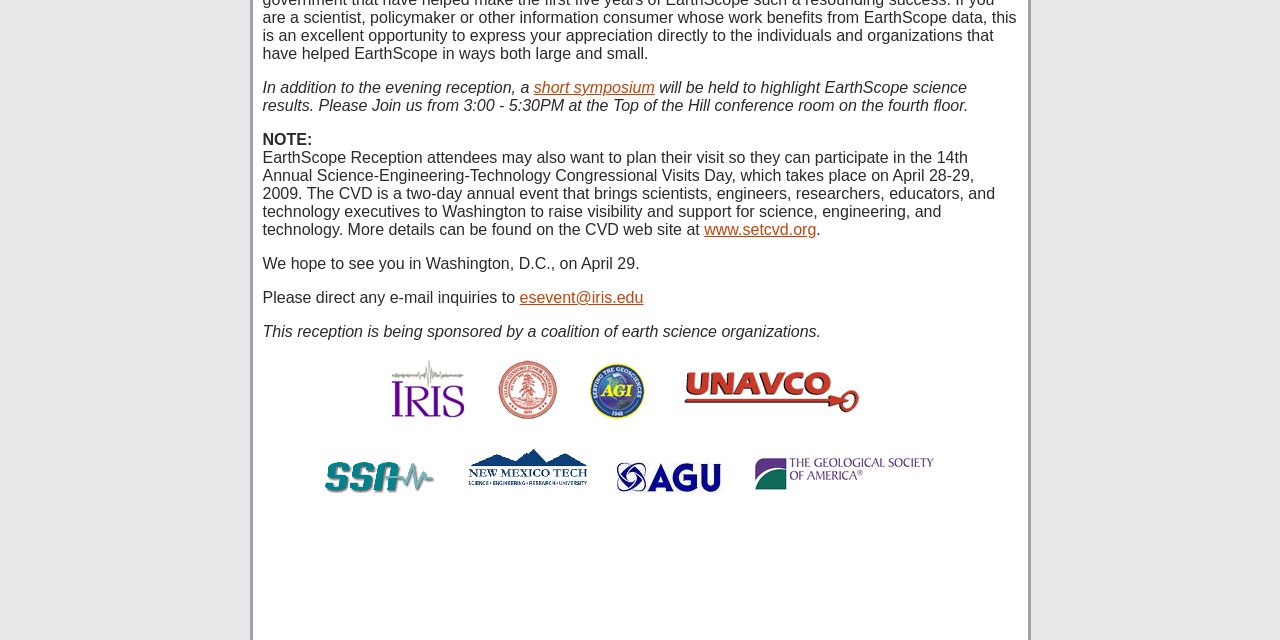Please determine the bounding box coordinates for the element with the description: "alt="AGI"".

[0.459, 0.636, 0.525, 0.662]